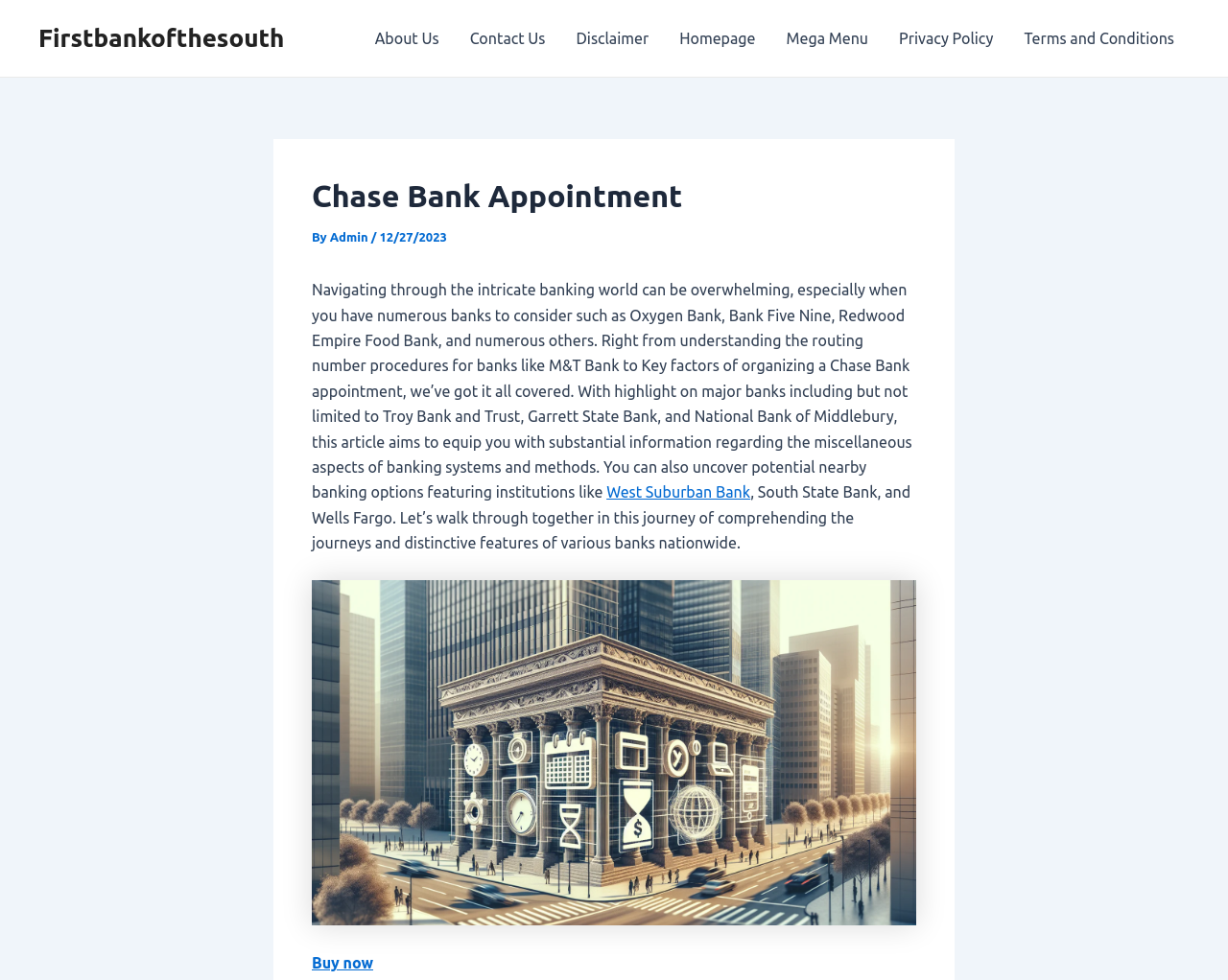Generate the title text from the webpage.

Chase Bank Appointment